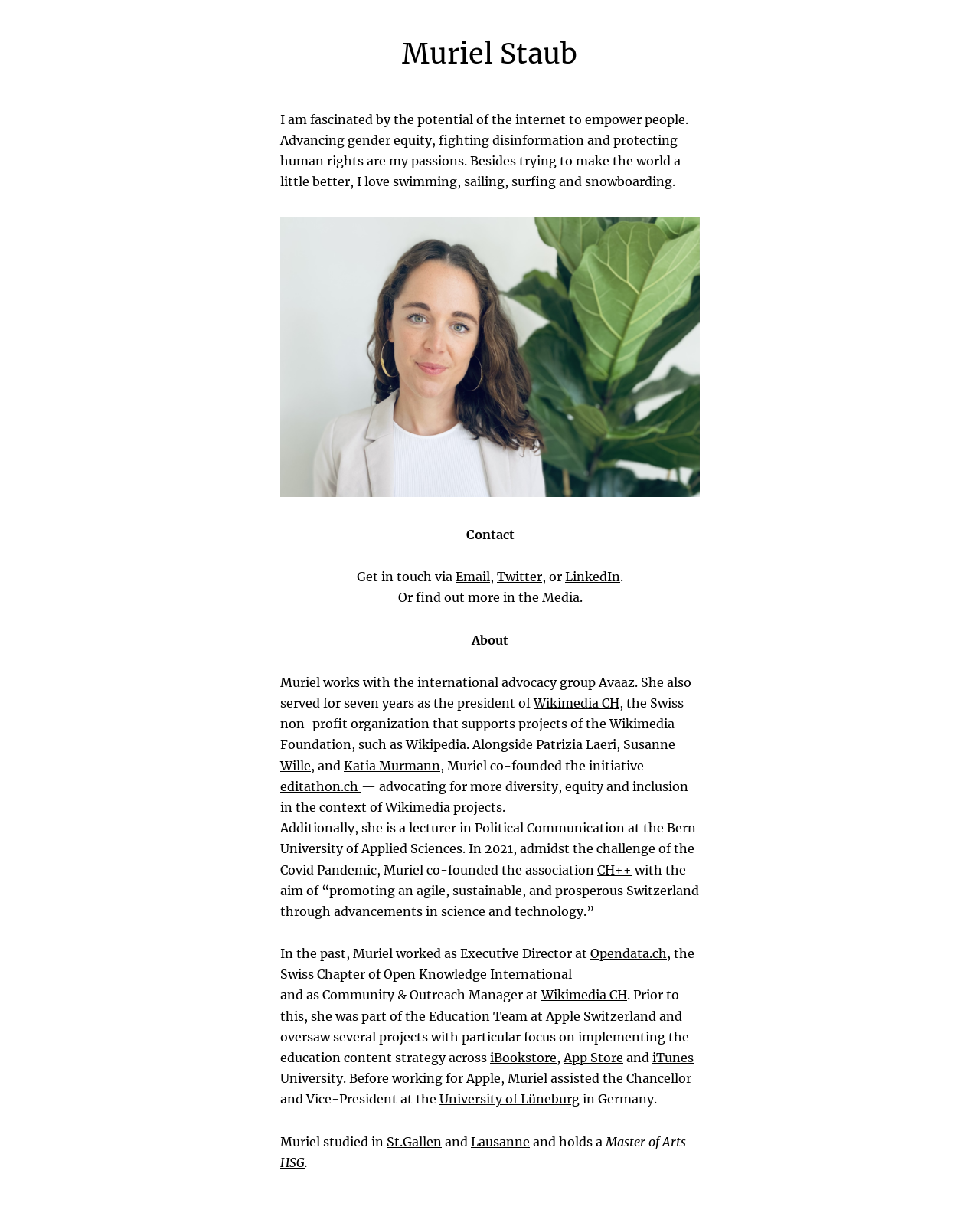Please identify the bounding box coordinates of the element's region that needs to be clicked to fulfill the following instruction: "Visit Muriel's Twitter page". The bounding box coordinates should consist of four float numbers between 0 and 1, i.e., [left, top, right, bottom].

[0.507, 0.469, 0.553, 0.482]